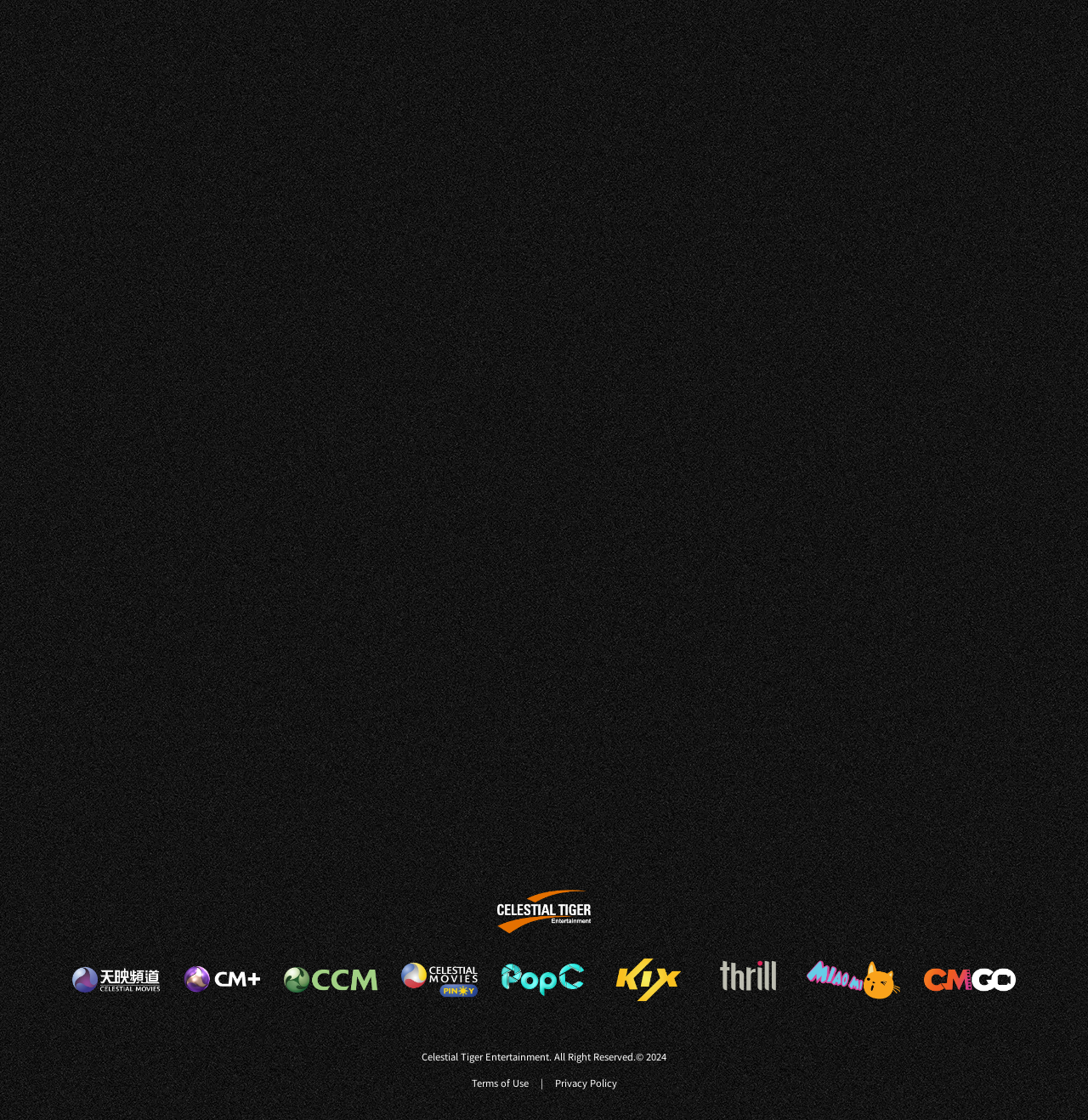What is the name of the first movie?
Please interpret the details in the image and answer the question thoroughly.

The first movie is mentioned at the top of the webpage, with the title 'Hand Rolled Cigarette' and a description of the movie's plot.